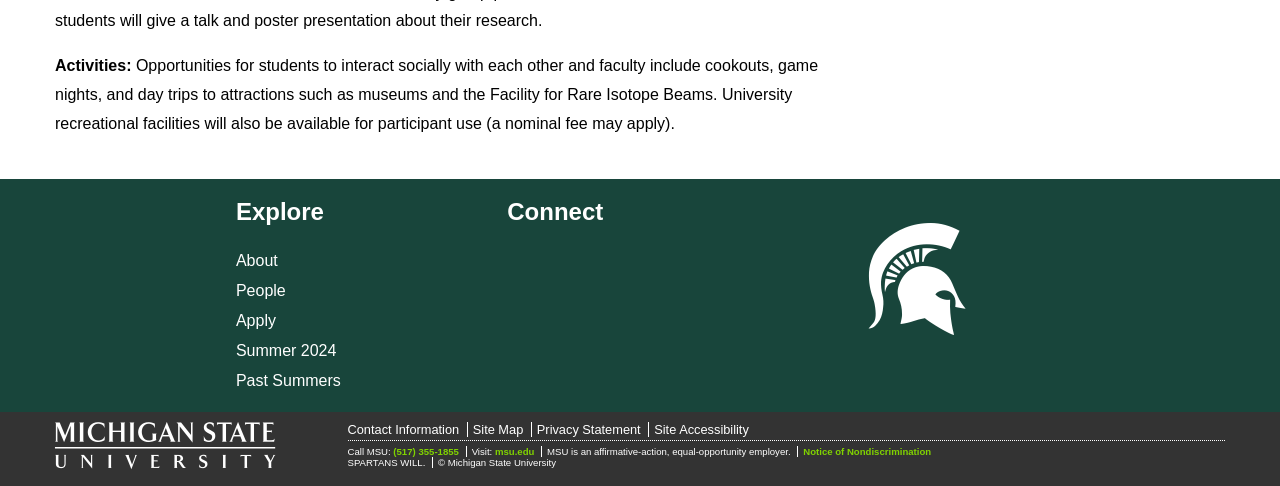Indicate the bounding box coordinates of the element that needs to be clicked to satisfy the following instruction: "Contact MSU". The coordinates should be four float numbers between 0 and 1, i.e., [left, top, right, bottom].

[0.307, 0.918, 0.359, 0.941]